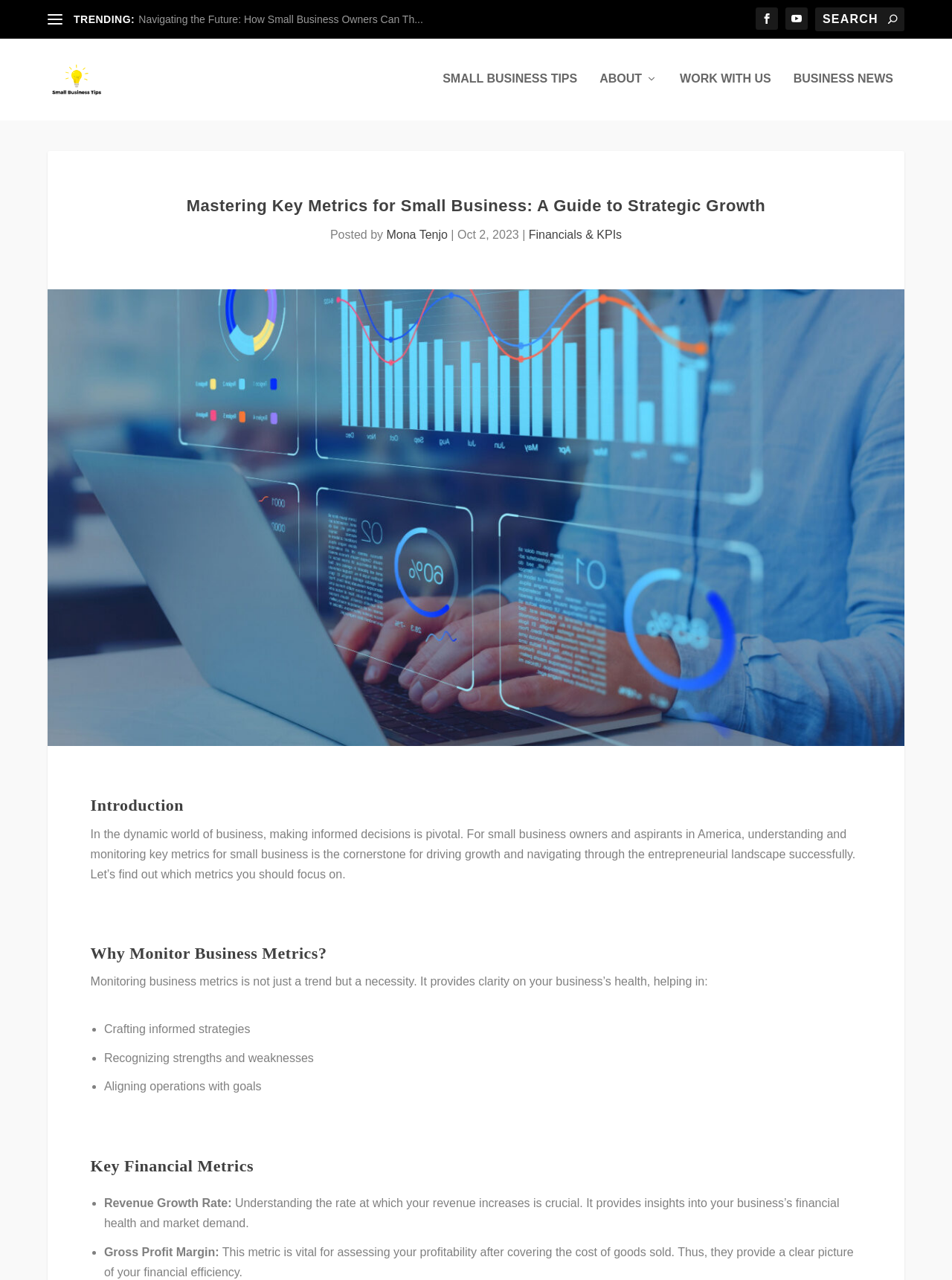Please identify the coordinates of the bounding box that should be clicked to fulfill this instruction: "Search for small business tips".

[0.856, 0.006, 0.95, 0.024]